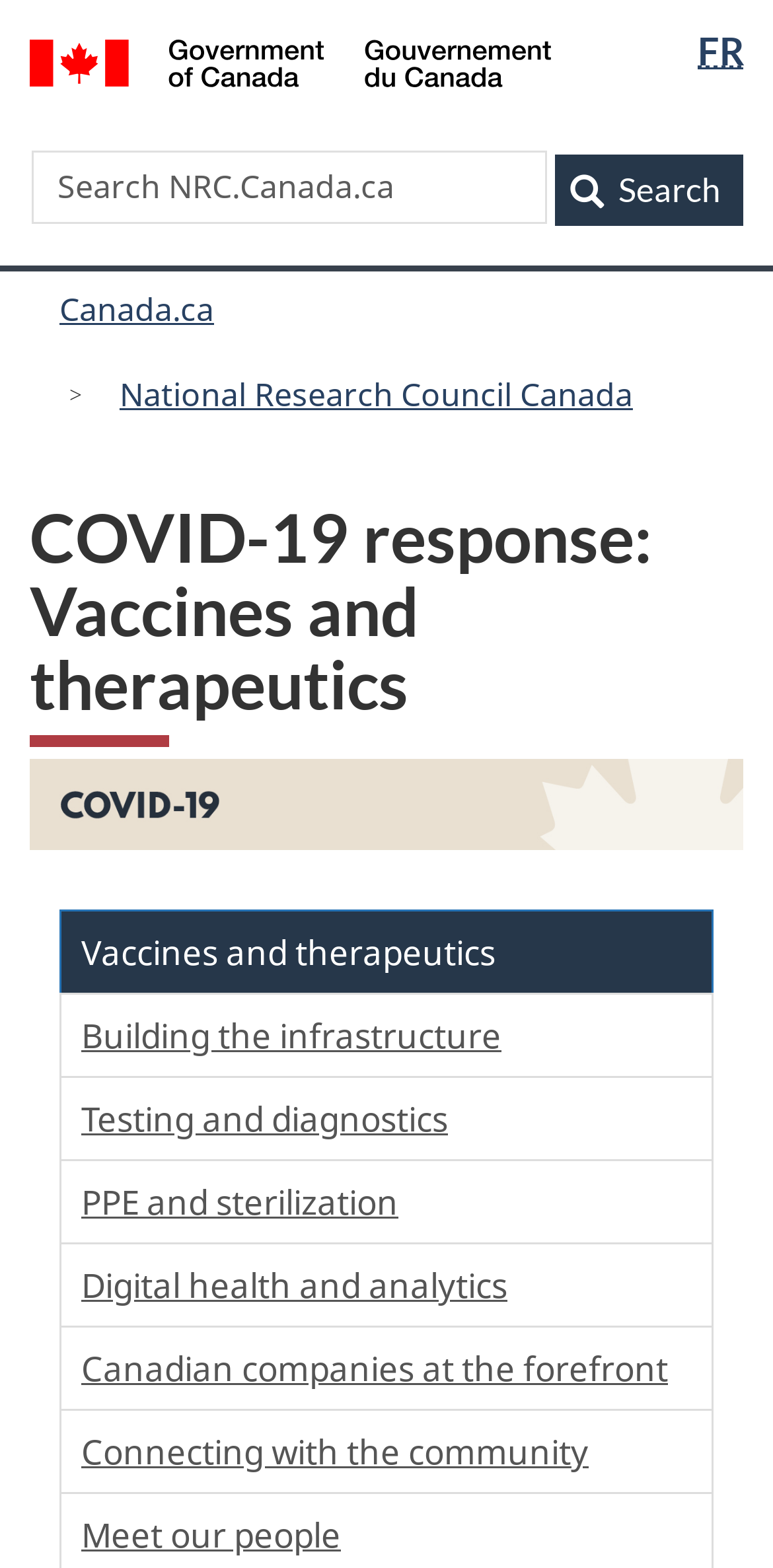Identify the bounding box coordinates of the clickable region necessary to fulfill the following instruction: "Click on Vaccines and therapeutics". The bounding box coordinates should be four float numbers between 0 and 1, i.e., [left, top, right, bottom].

[0.077, 0.581, 0.923, 0.634]